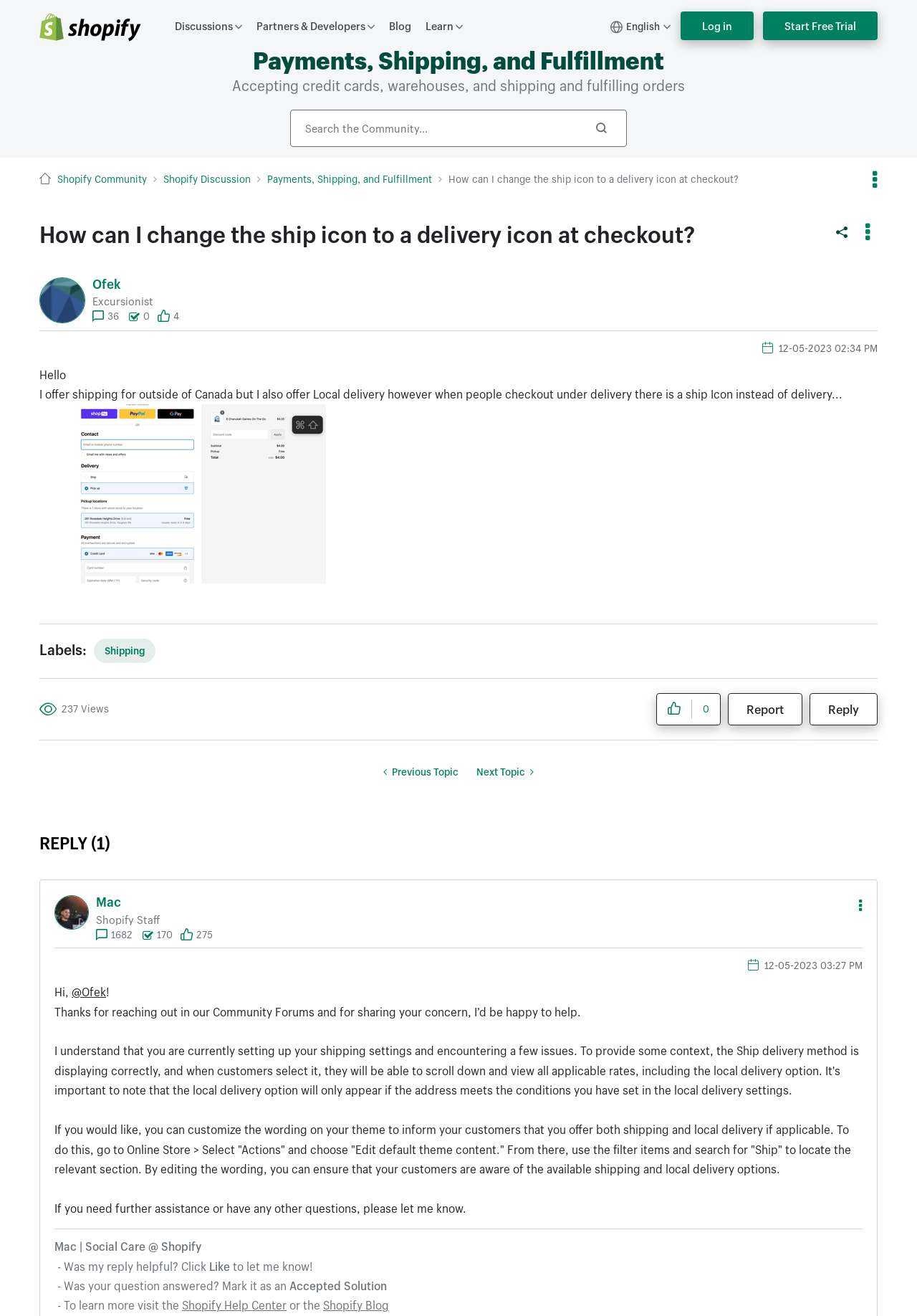Specify the bounding box coordinates of the element's region that should be clicked to achieve the following instruction: "Click the 'Show How can I change the ship icon to a delivery icon at checkout? post option menu' button". The bounding box coordinates consist of four float numbers between 0 and 1, in the format [left, top, right, bottom].

[0.935, 0.168, 0.957, 0.185]